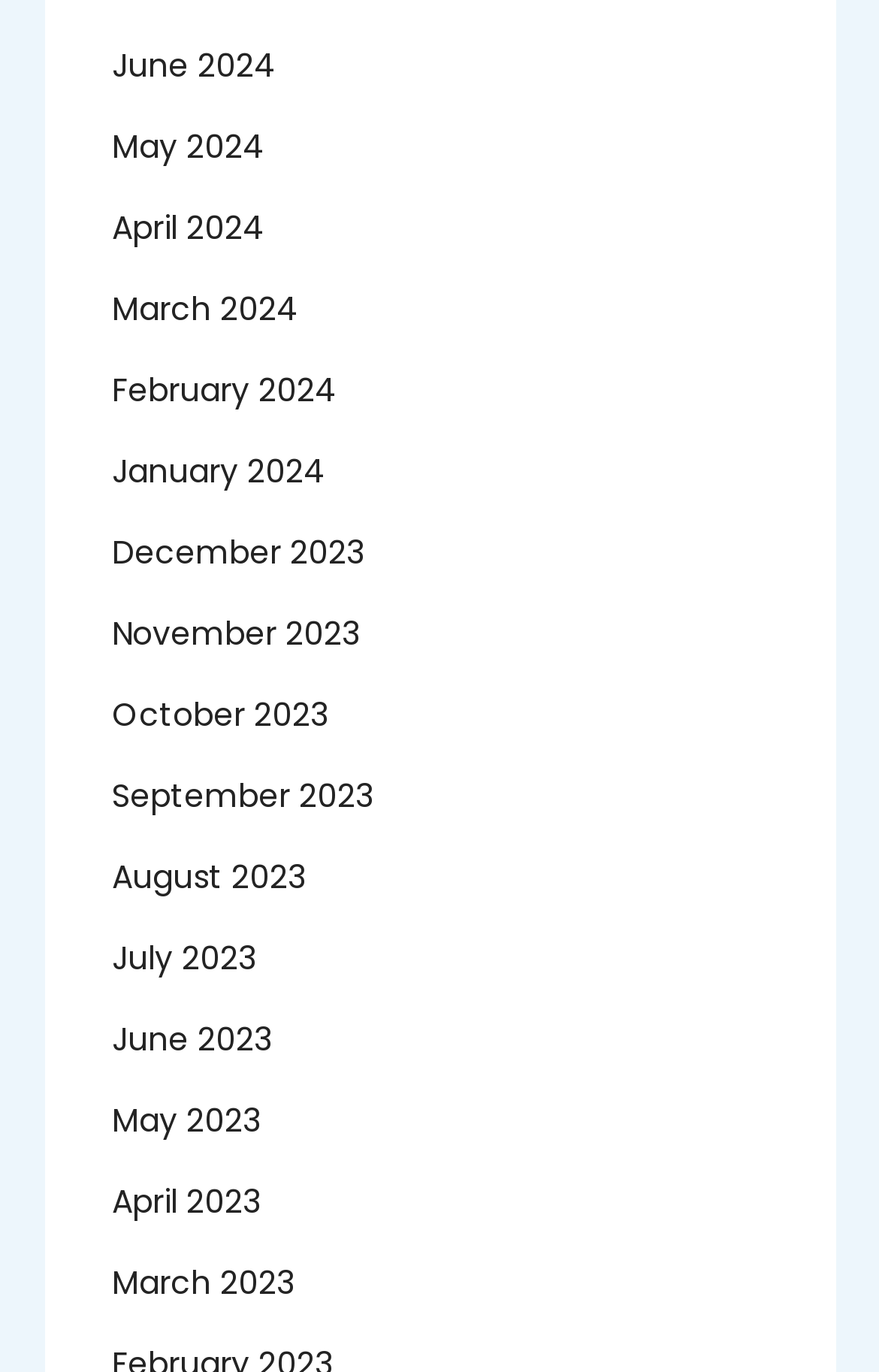How many links are there in total?
Refer to the image and answer the question using a single word or phrase.

20